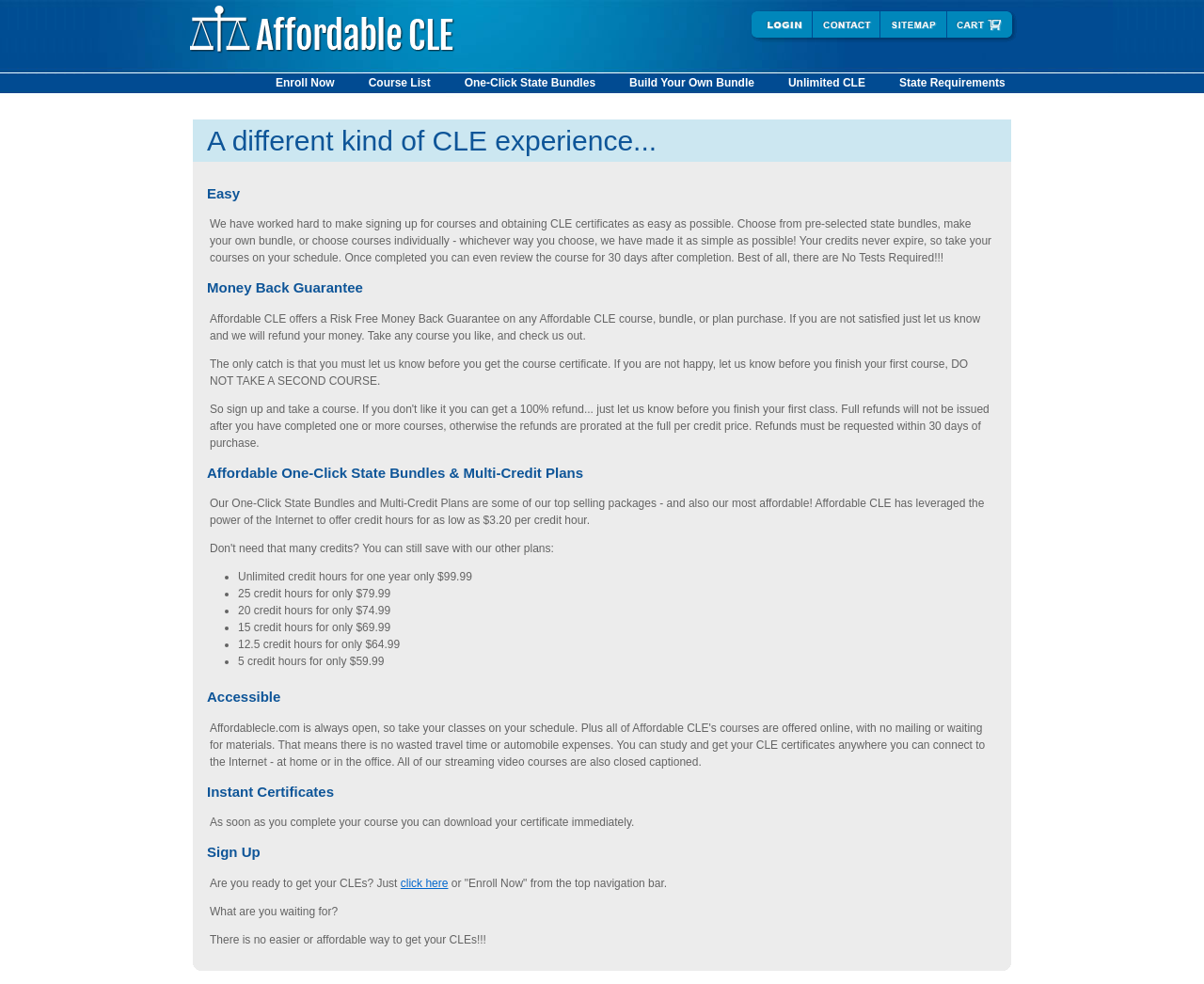What is the purpose of the 'Enroll Now' link? Observe the screenshot and provide a one-word or short phrase answer.

To sign up for courses